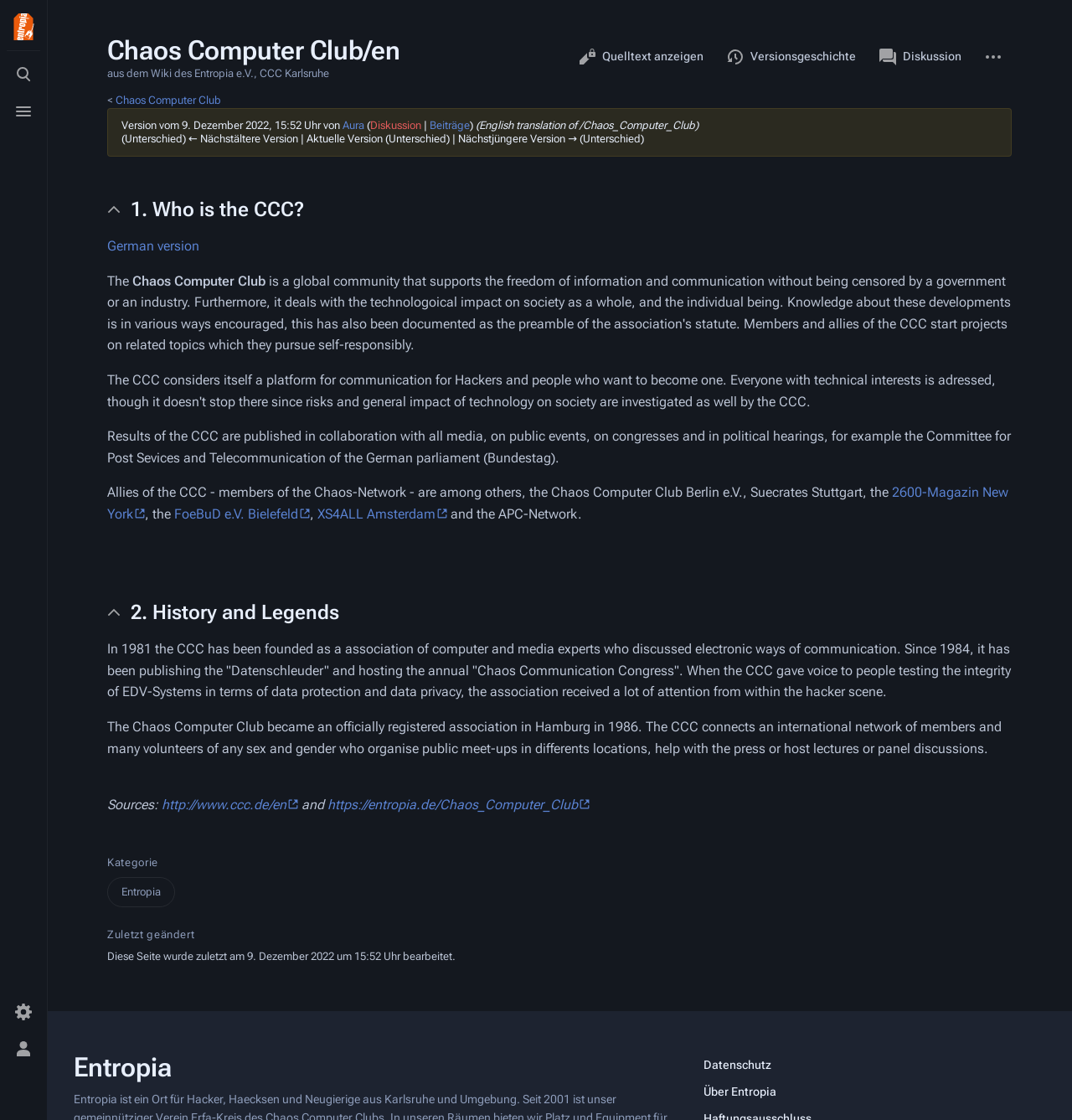Please indicate the bounding box coordinates of the element's region to be clicked to achieve the instruction: "Click the 'Lesen' link". Provide the coordinates as four float numbers between 0 and 1, i.e., [left, top, right, bottom].

[0.53, 0.037, 0.548, 0.064]